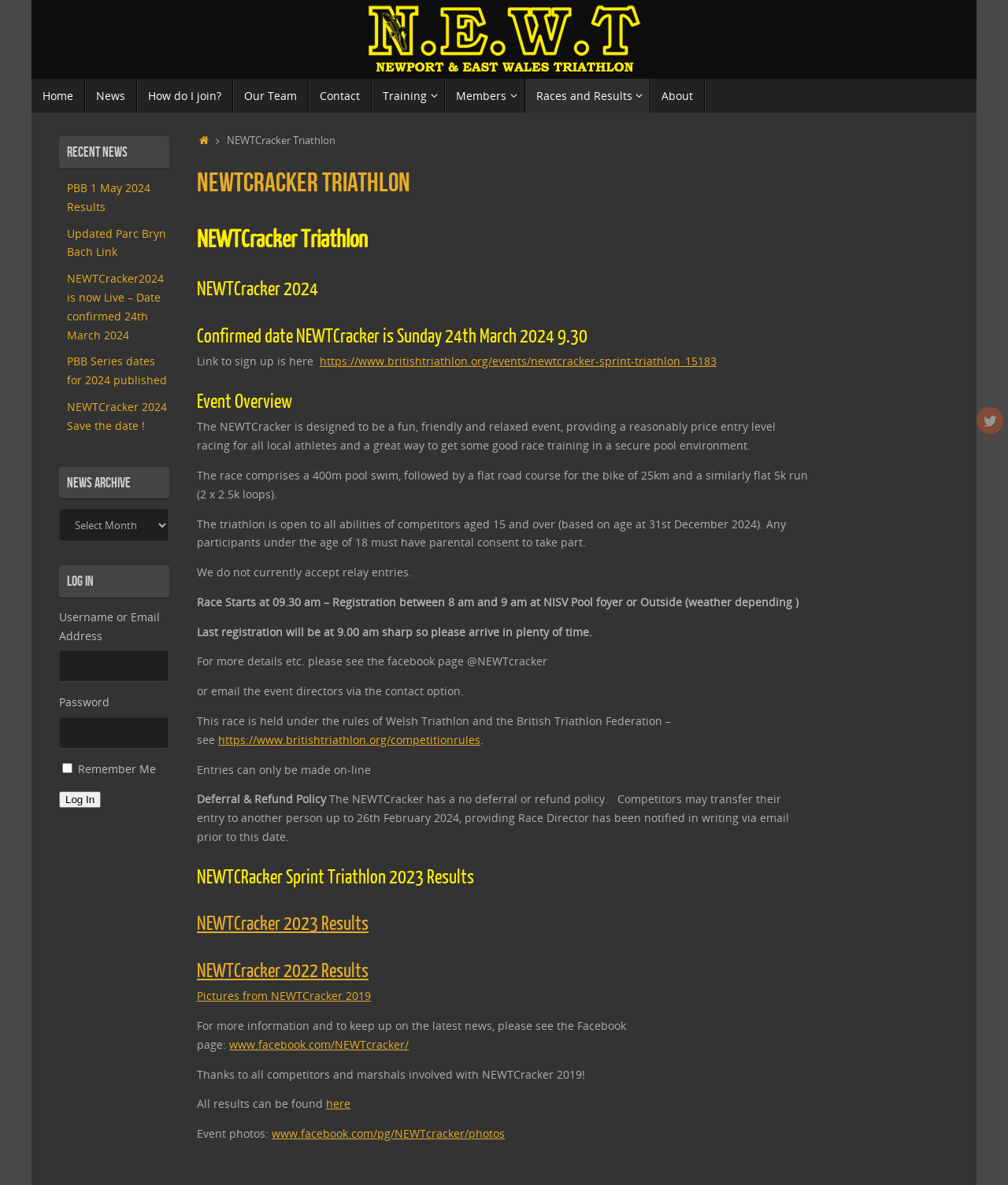Find the bounding box coordinates of the element I should click to carry out the following instruction: "View NEWTCracker 2023 Results".

[0.195, 0.77, 0.366, 0.789]